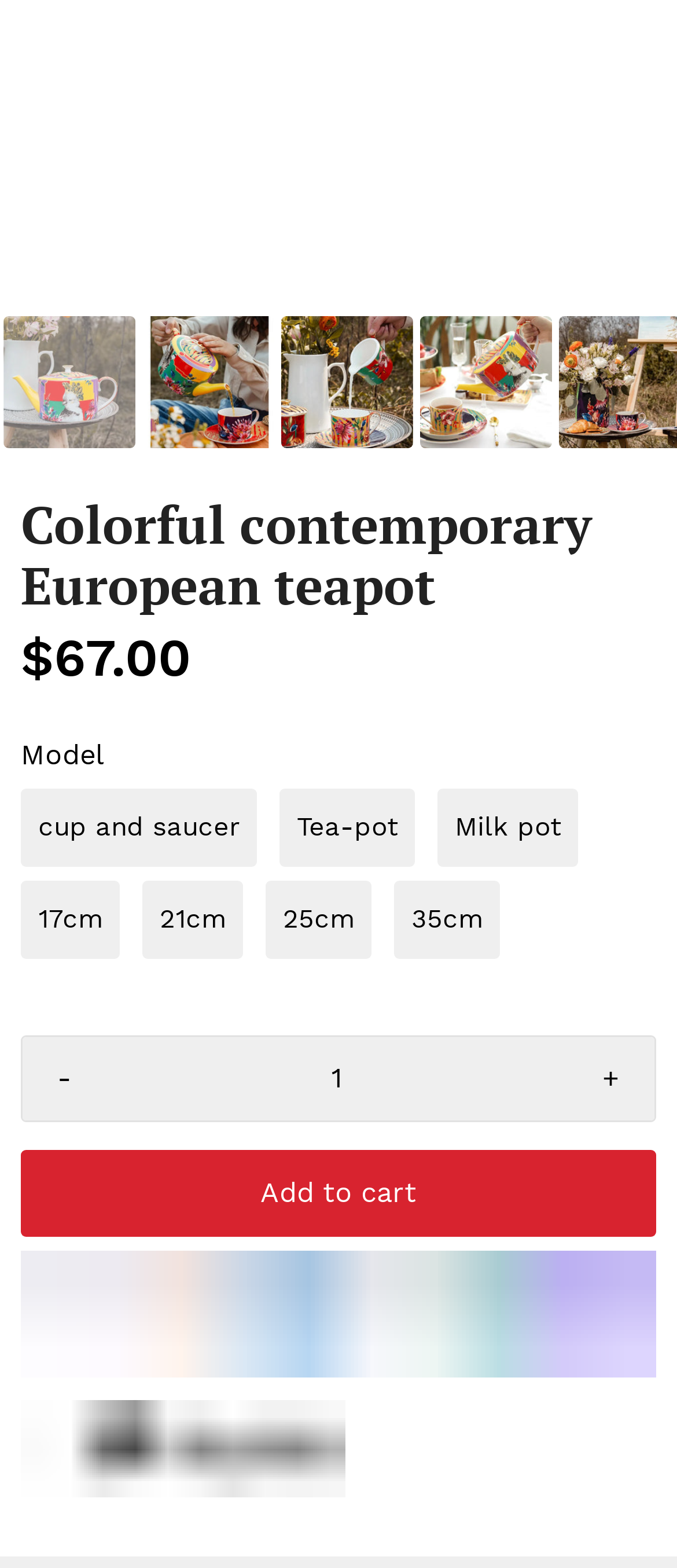What is the purpose of the 'Add to cart' button?
Make sure to answer the question with a detailed and comprehensive explanation.

The 'Add to cart' button is a call-to-action button that allows users to add the teapot to their shopping cart, which is a common functionality in e-commerce websites.